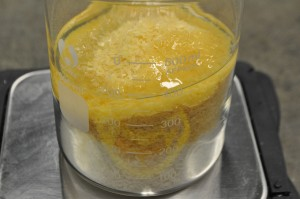Look at the image and give a detailed response to the following question: What type of project is being undertaken?

The image shows a beaker of melted soy wax being weighed on a scale, which is a common step in the process of making wax tarts or candles. The accompanying text also mentions the joy of making aromatic additions for the holidays, which further supports the conclusion that the project is related to candle making and home fragrance enhancements.